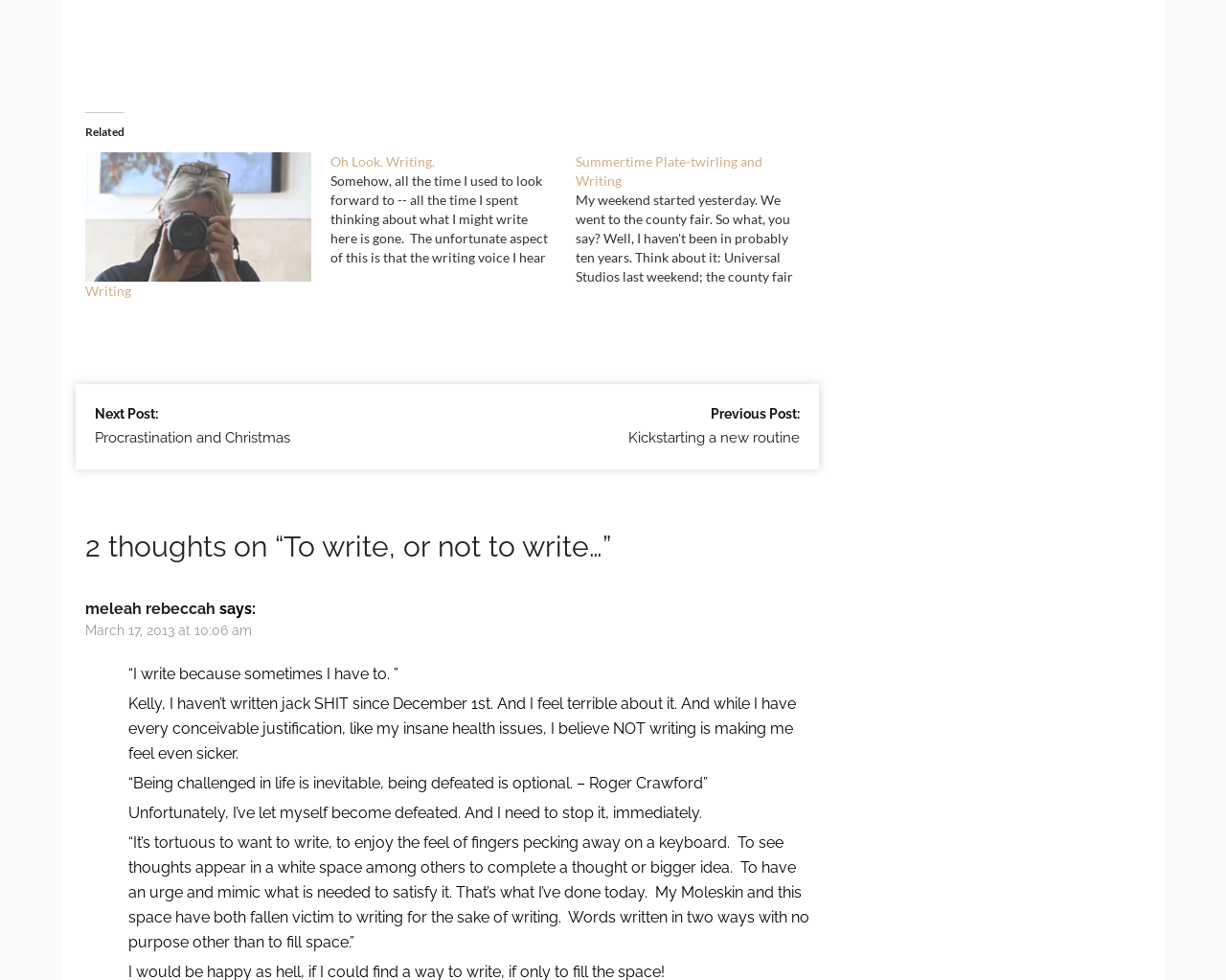Identify the bounding box for the UI element described as: "Oh Look. Writing.". The coordinates should be four float numbers between 0 and 1, i.e., [left, top, right, bottom].

[0.27, 0.157, 0.355, 0.173]